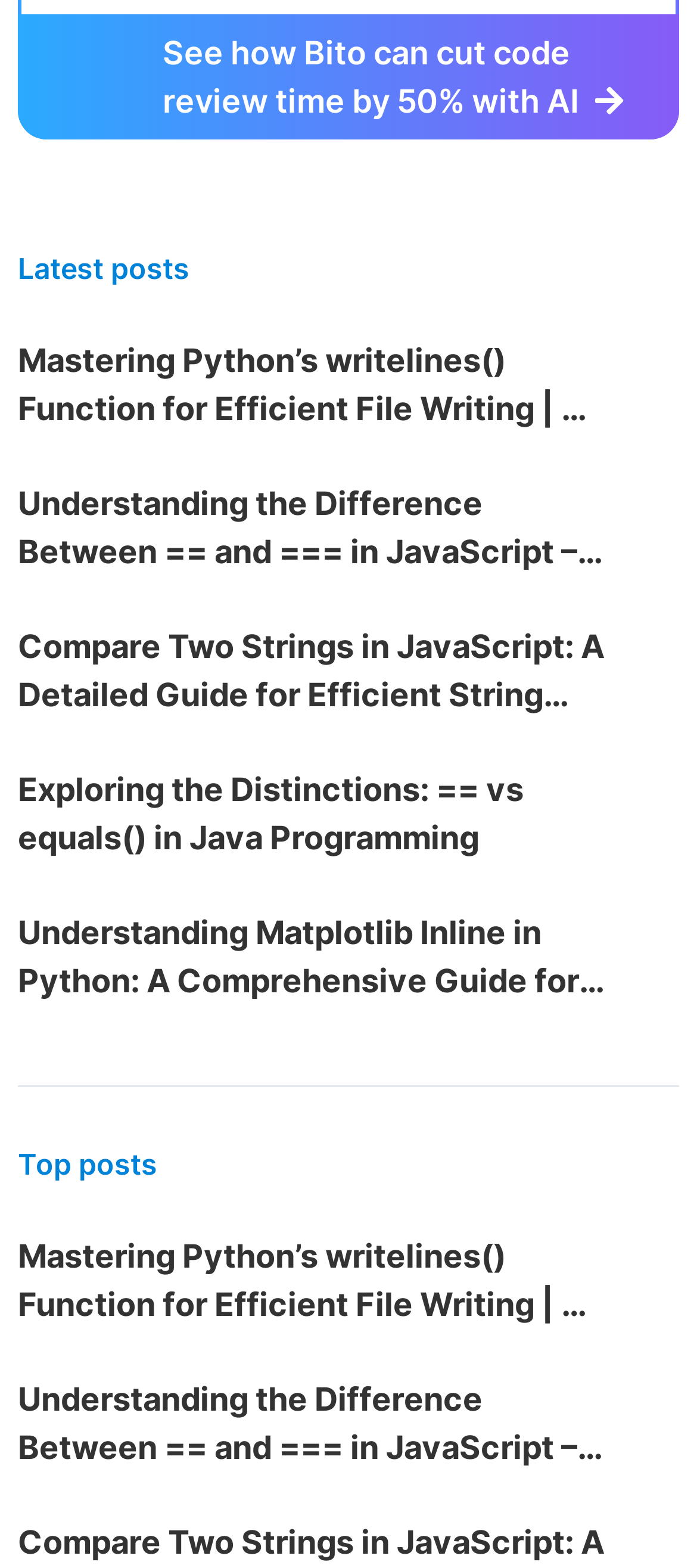Locate the bounding box coordinates of the clickable region to complete the following instruction: "Go to the 'Information' page."

None